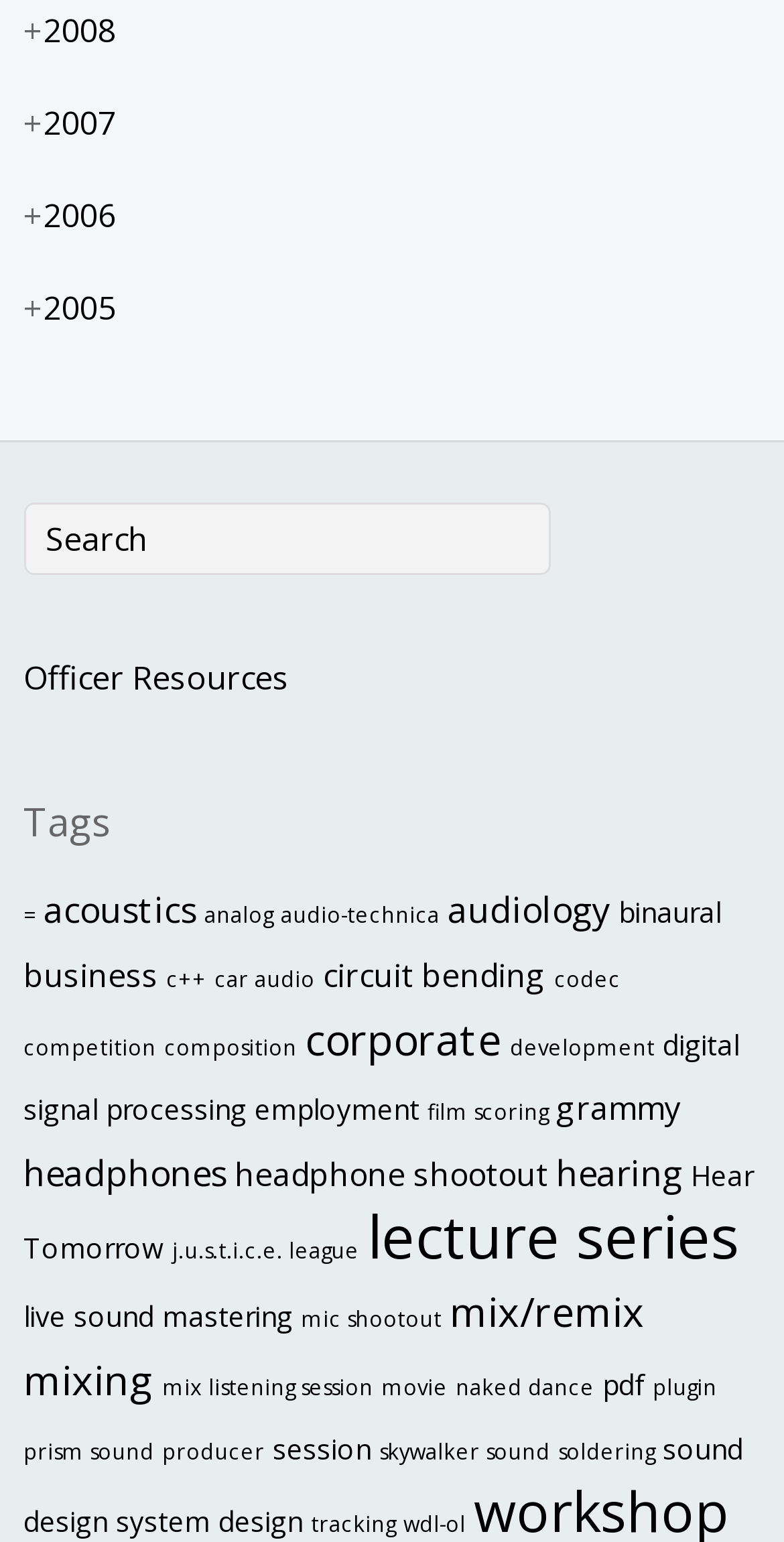Please determine the bounding box of the UI element that matches this description: May 6, 2014. The coordinates should be given as (top-left x, top-left y, bottom-right x, bottom-right y), with all values between 0 and 1.

None